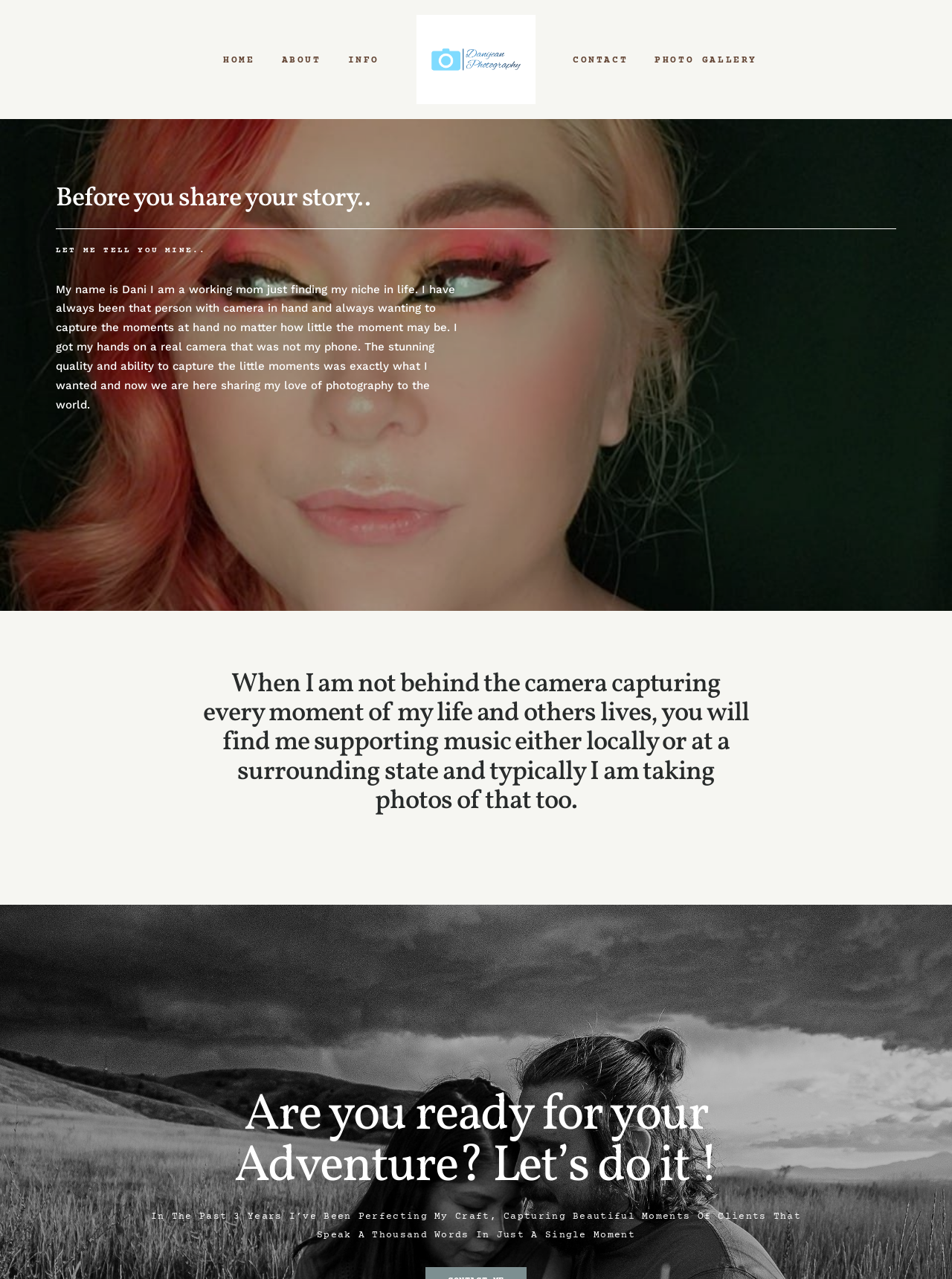Describe all the key features of the webpage in detail.

The webpage is about DaniJean Photography, with a navigation menu at the top featuring links to "HOME", "ABOUT", "INFO", "CONTACT", and "PHOTO GALLERY". The "ABOUT" link is currently focused. 

Below the navigation menu, there is a large image that takes up most of the width of the page. 

The main content of the page is divided into sections. The first section has a heading that reads "Before you share your story.." followed by a horizontal separator line. Below the separator, there is a brief introduction to Dani, the photographer, in a few sentences. 

The next section has a heading that describes Dani's life outside of photography, mentioning her support for music and taking photos of it. 

Further down the page, there is a call-to-action heading that reads "Are you ready for your Adventure? Let’s do it!" followed by a paragraph of text that describes Dani's photography experience and expertise.